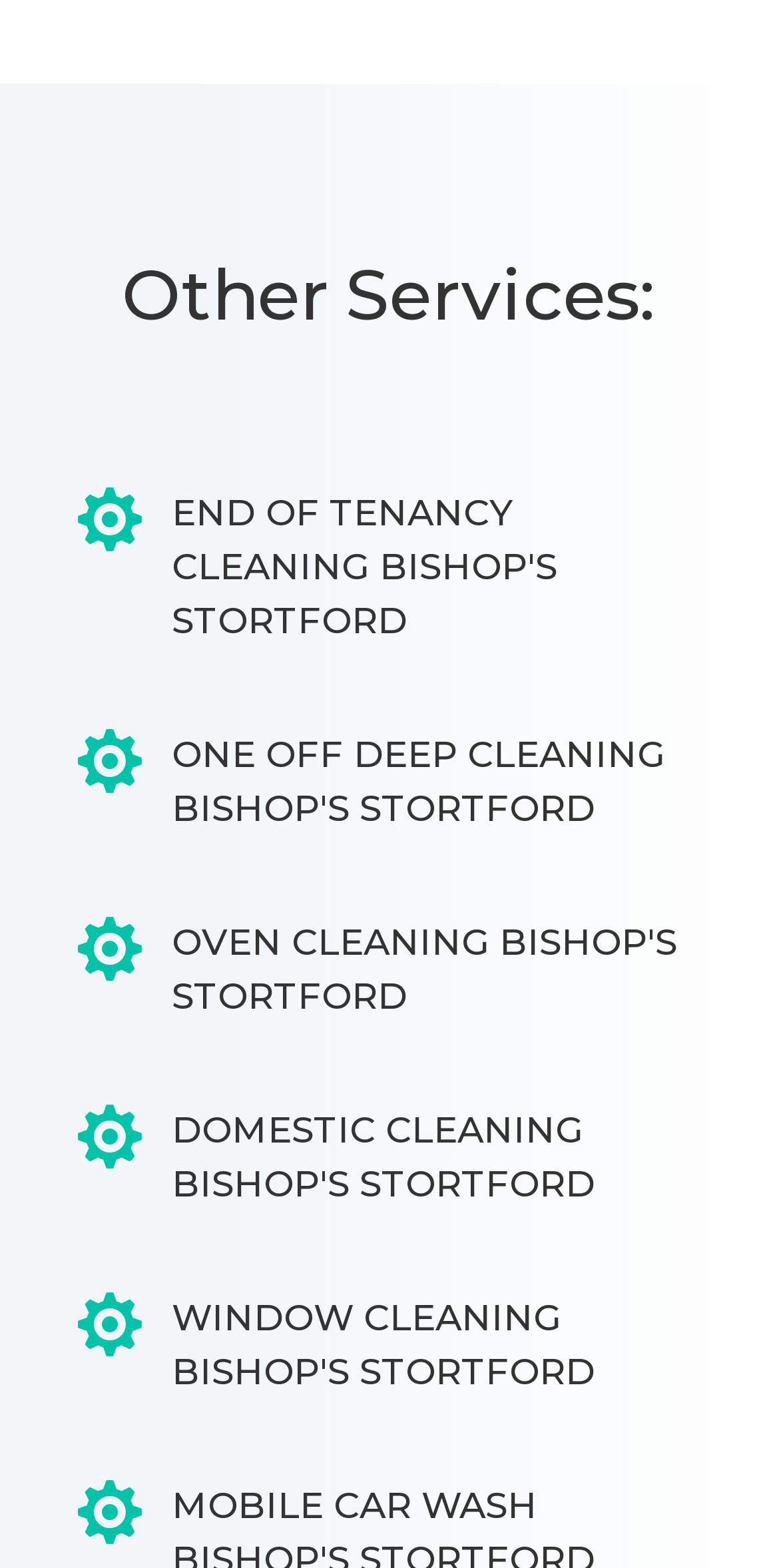How many types of cleaning services are listed?
Using the image as a reference, answer the question in detail.

The webpage lists five types of cleaning services: end of tenancy cleaning, one off deep cleaning, oven cleaning, domestic cleaning, and window cleaning, each with a corresponding link.